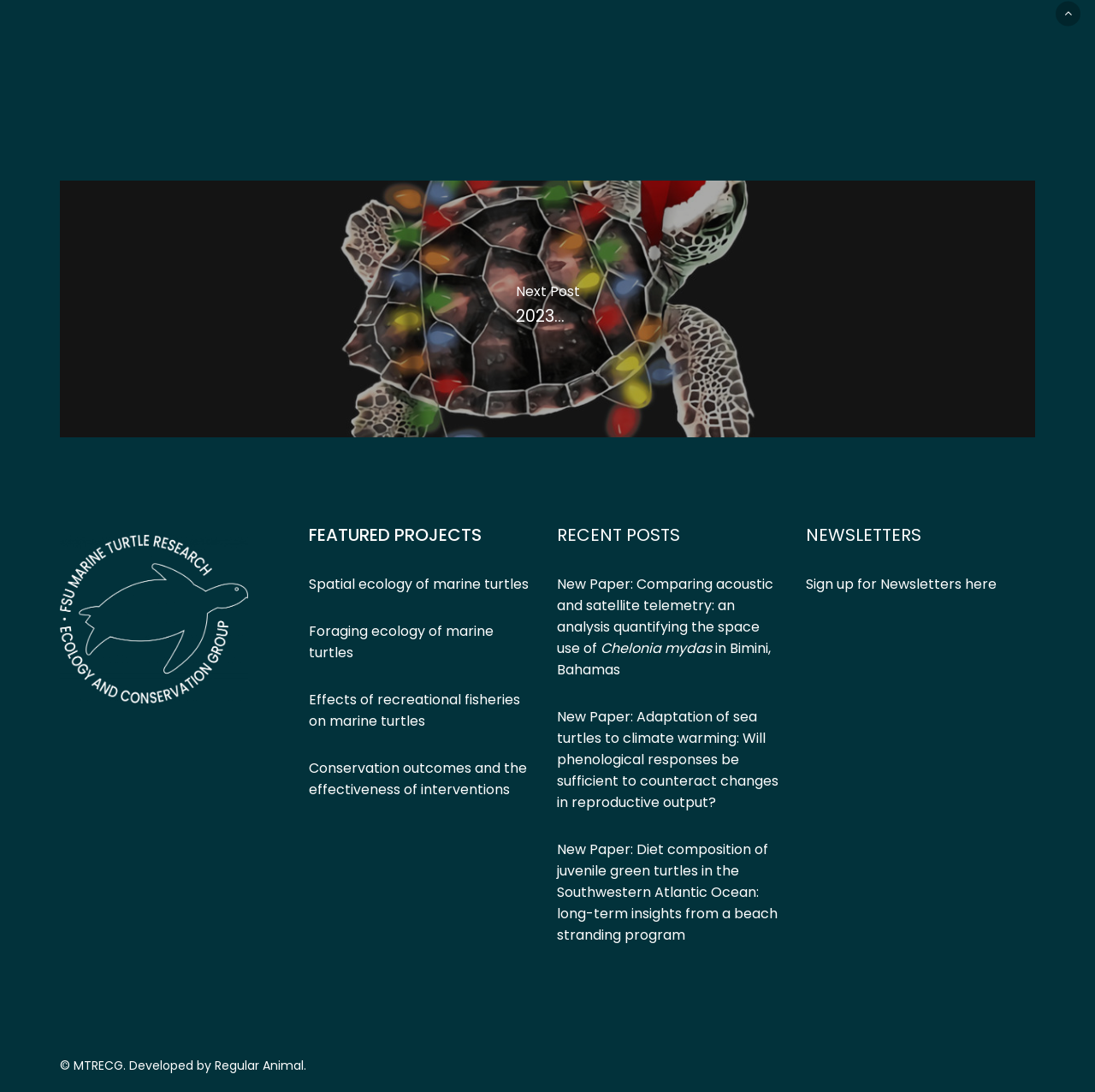Answer the following in one word or a short phrase: 
How many newsletters can I sign up for?

1